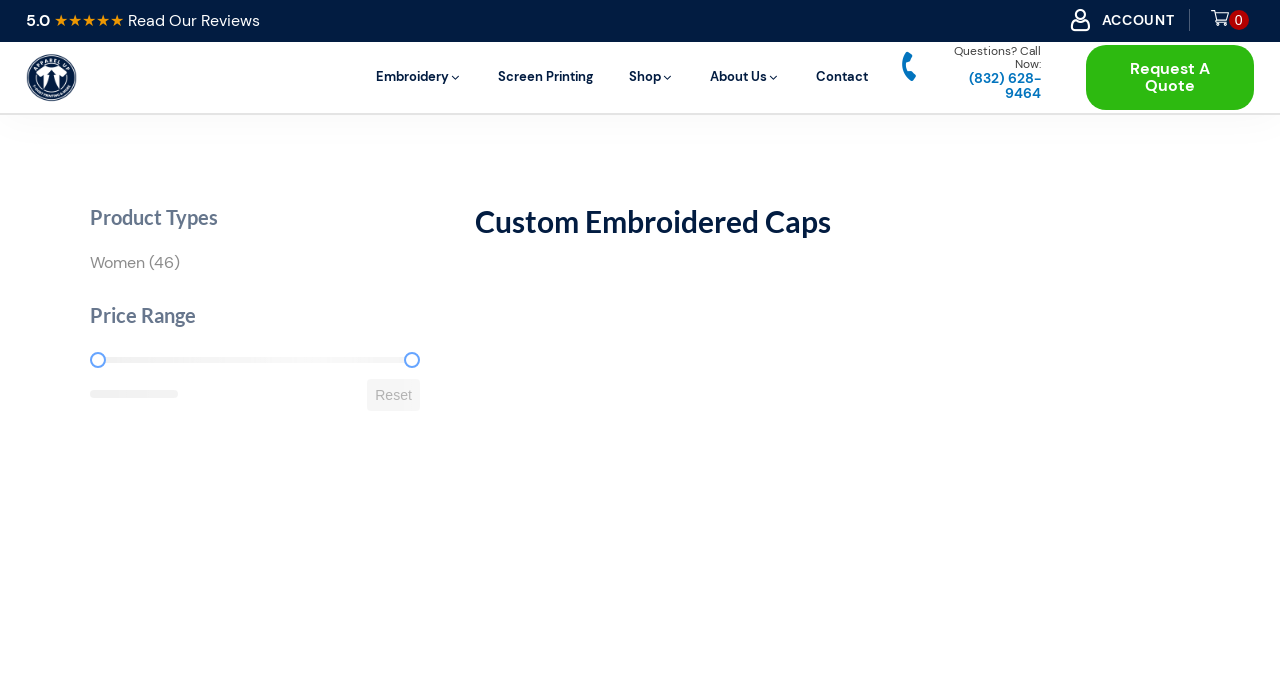Provide a brief response to the question below using a single word or phrase: 
What is the purpose of the 'Request A Quote' button?

To request a quote